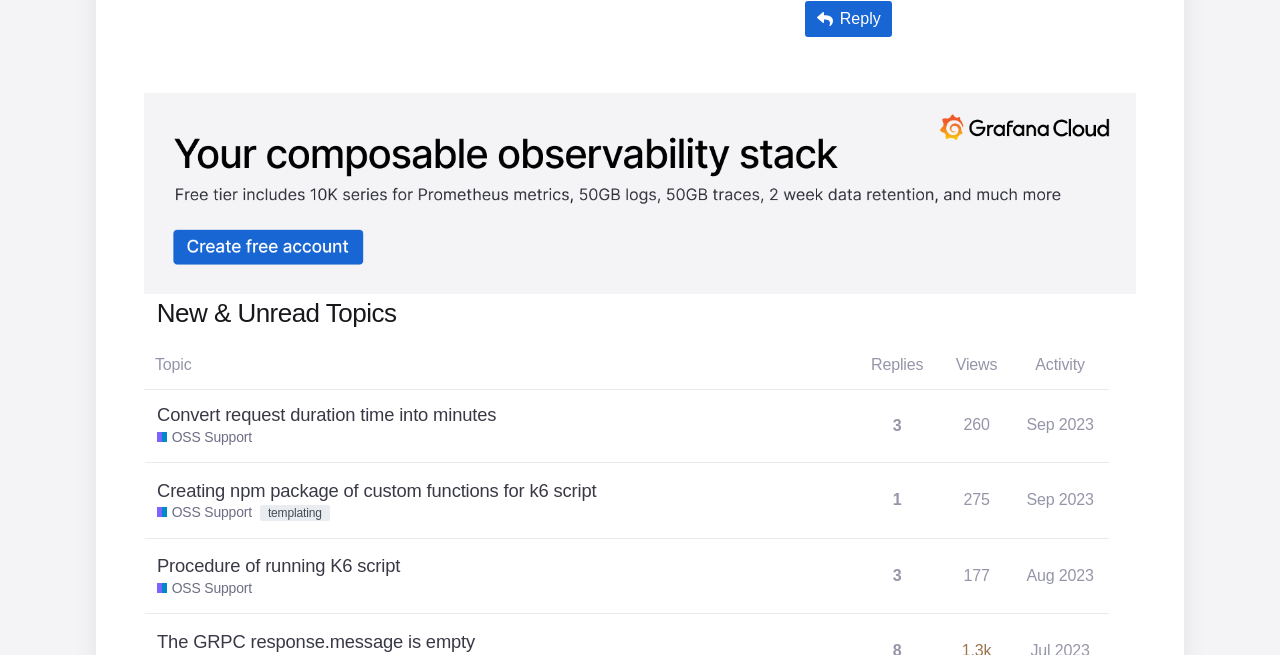Find the bounding box coordinates for the area you need to click to carry out the instruction: "Go to 'OSS Support' page". The coordinates should be four float numbers between 0 and 1, indicated as [left, top, right, bottom].

[0.123, 0.653, 0.197, 0.683]